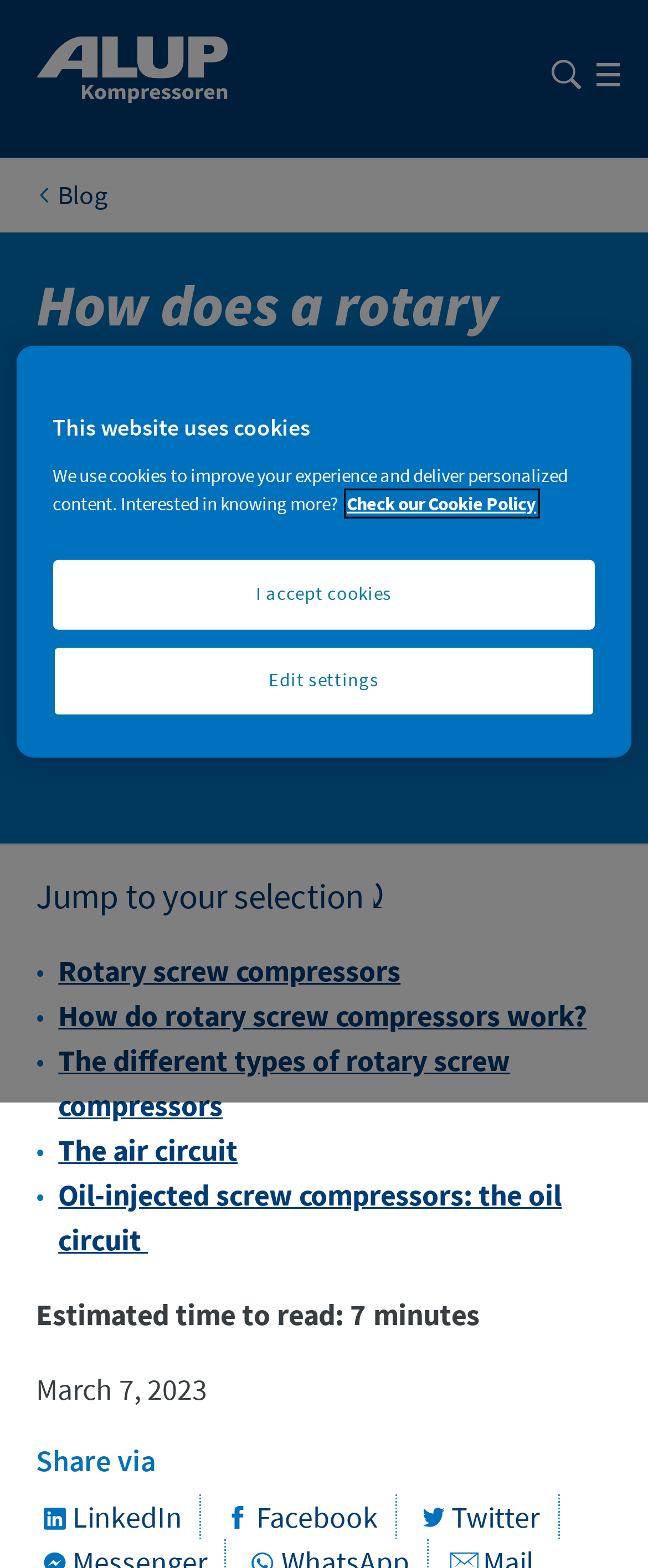Kindly determine the bounding box coordinates for the clickable area to achieve the given instruction: "Learn about rotary screw compressors".

[0.09, 0.607, 0.618, 0.631]